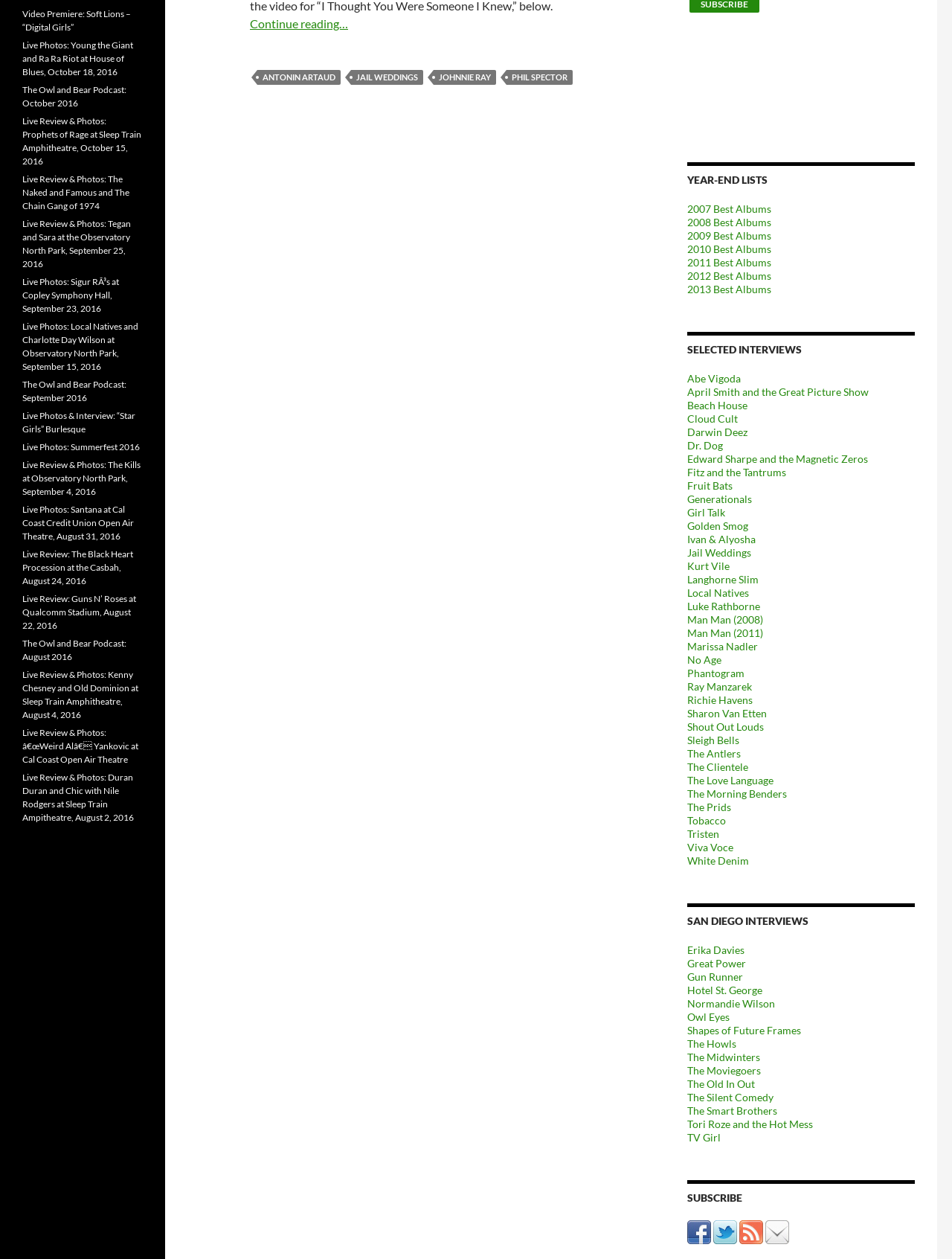Please answer the following question using a single word or phrase: 
How many interview links are available under 'SELECTED INTERVIEWS'?

25